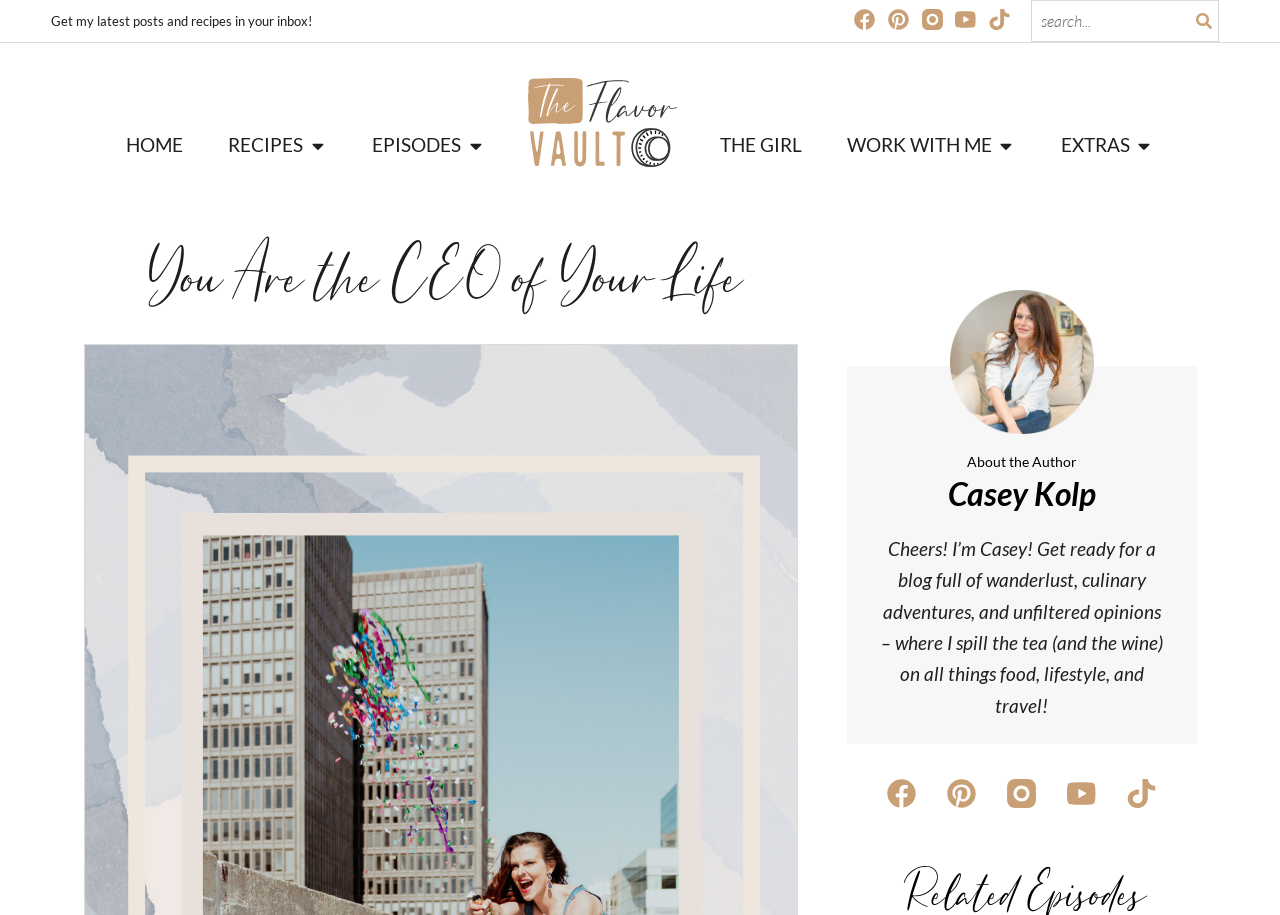Answer the question with a single word or phrase: 
What is the topic of the blog?

Food, lifestyle, and travel